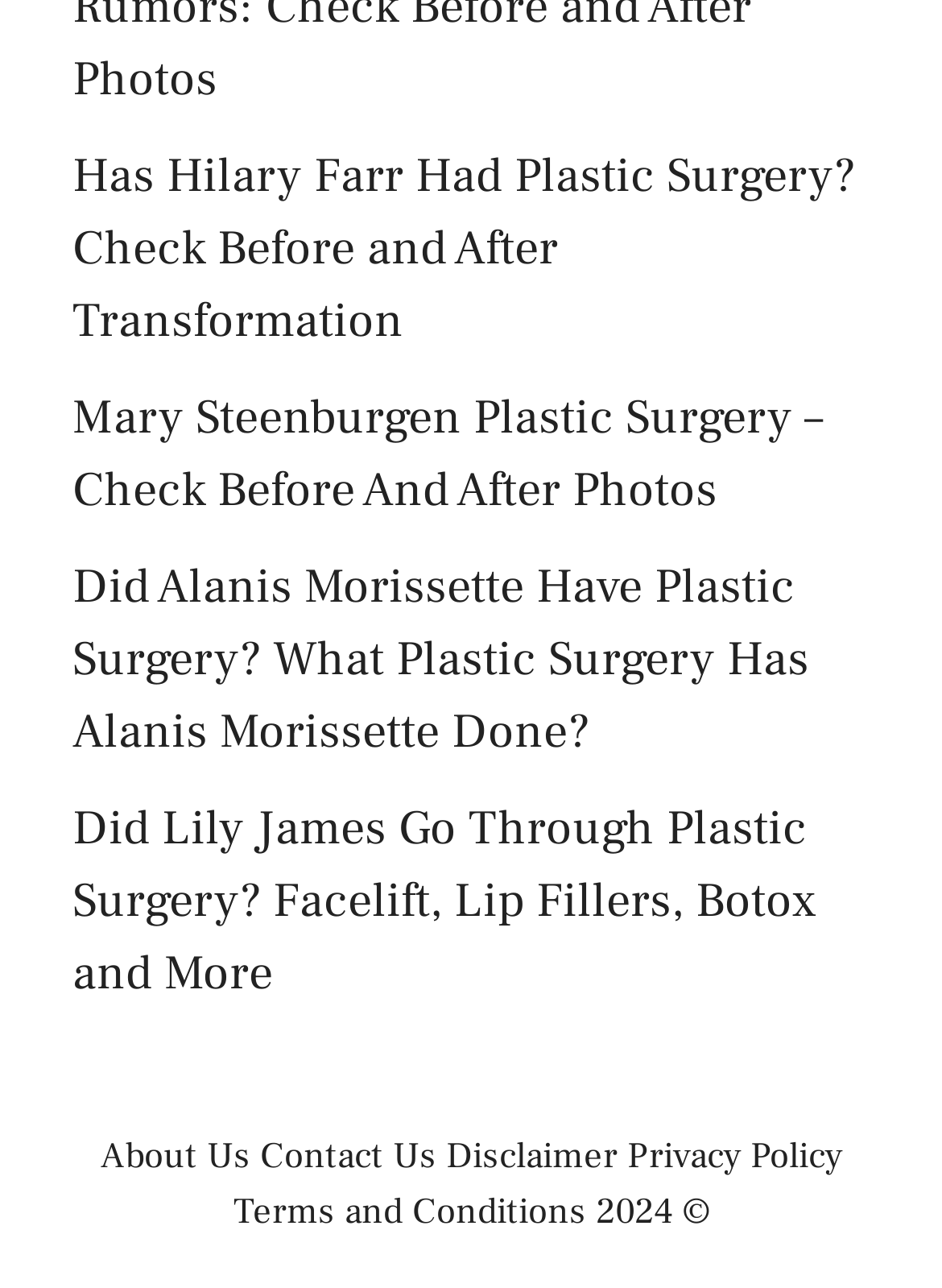Using the information in the image, could you please answer the following question in detail:
How many links are there at the bottom of the webpage?

At the bottom of the webpage, there are five links: 'About Us', 'Contact Us', 'Disclaimer', 'Privacy Policy', and 'Terms and Conditions'.